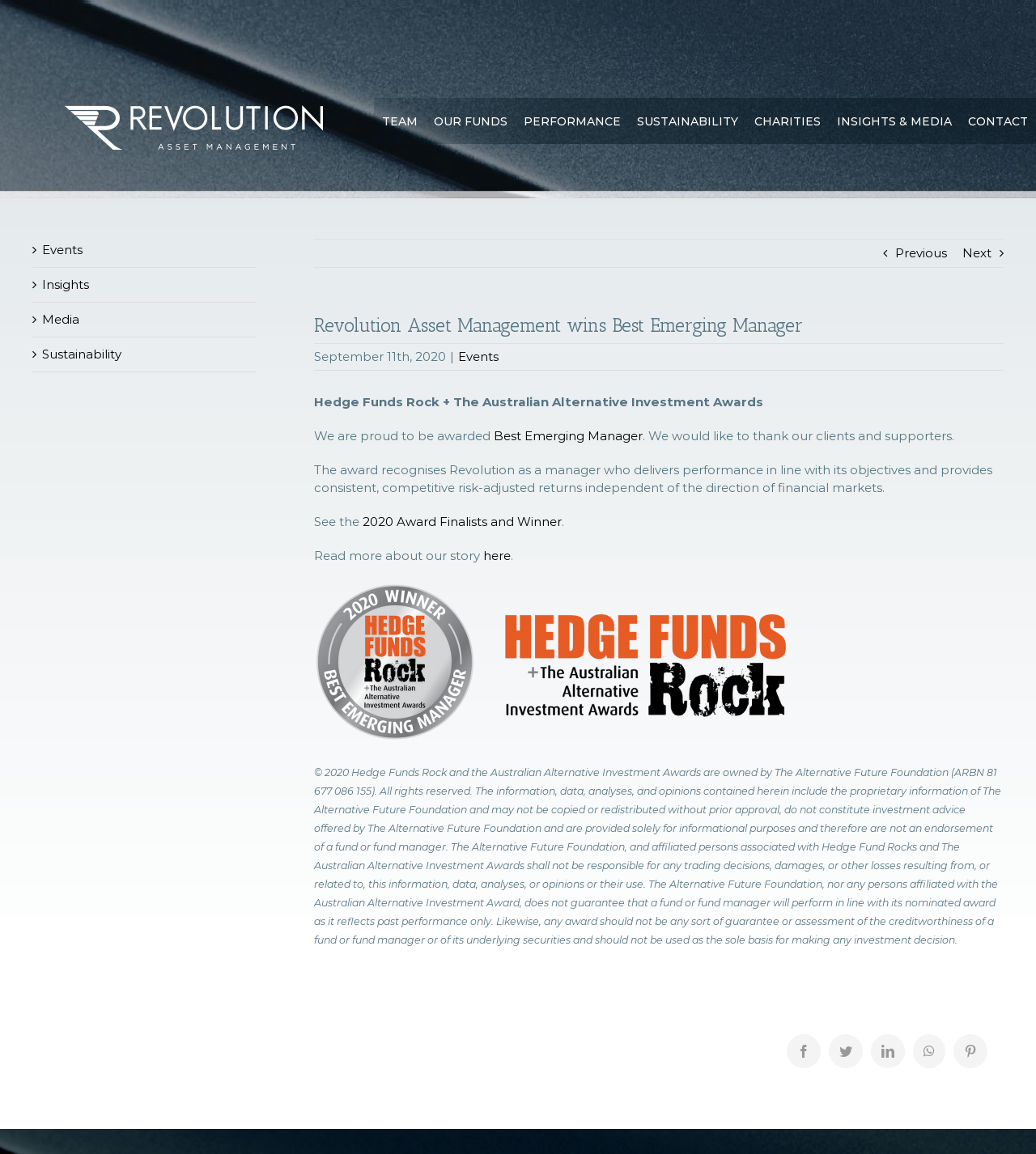Find the bounding box coordinates of the element's region that should be clicked in order to follow the given instruction: "View 'Product' page". The coordinates should consist of four float numbers between 0 and 1, i.e., [left, top, right, bottom].

None